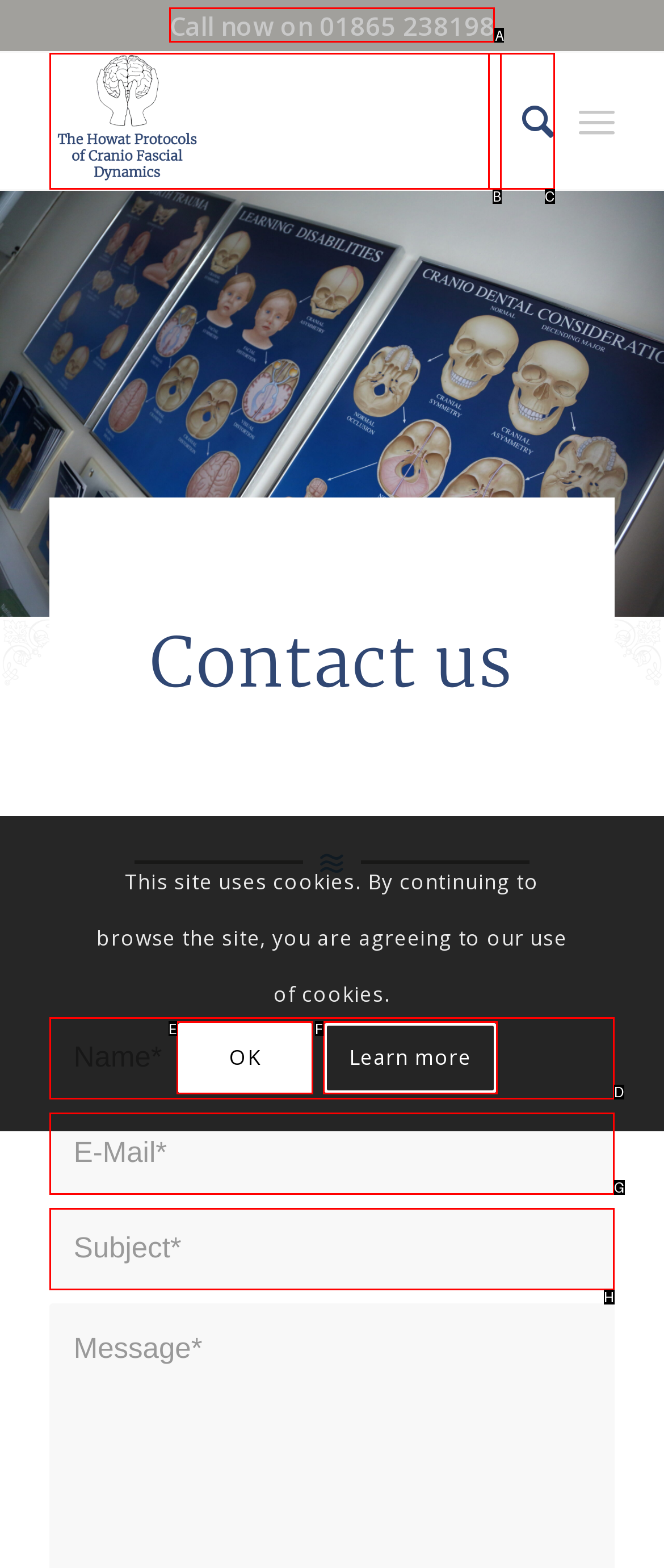Please indicate which option's letter corresponds to the task: Call the phone number by examining the highlighted elements in the screenshot.

A